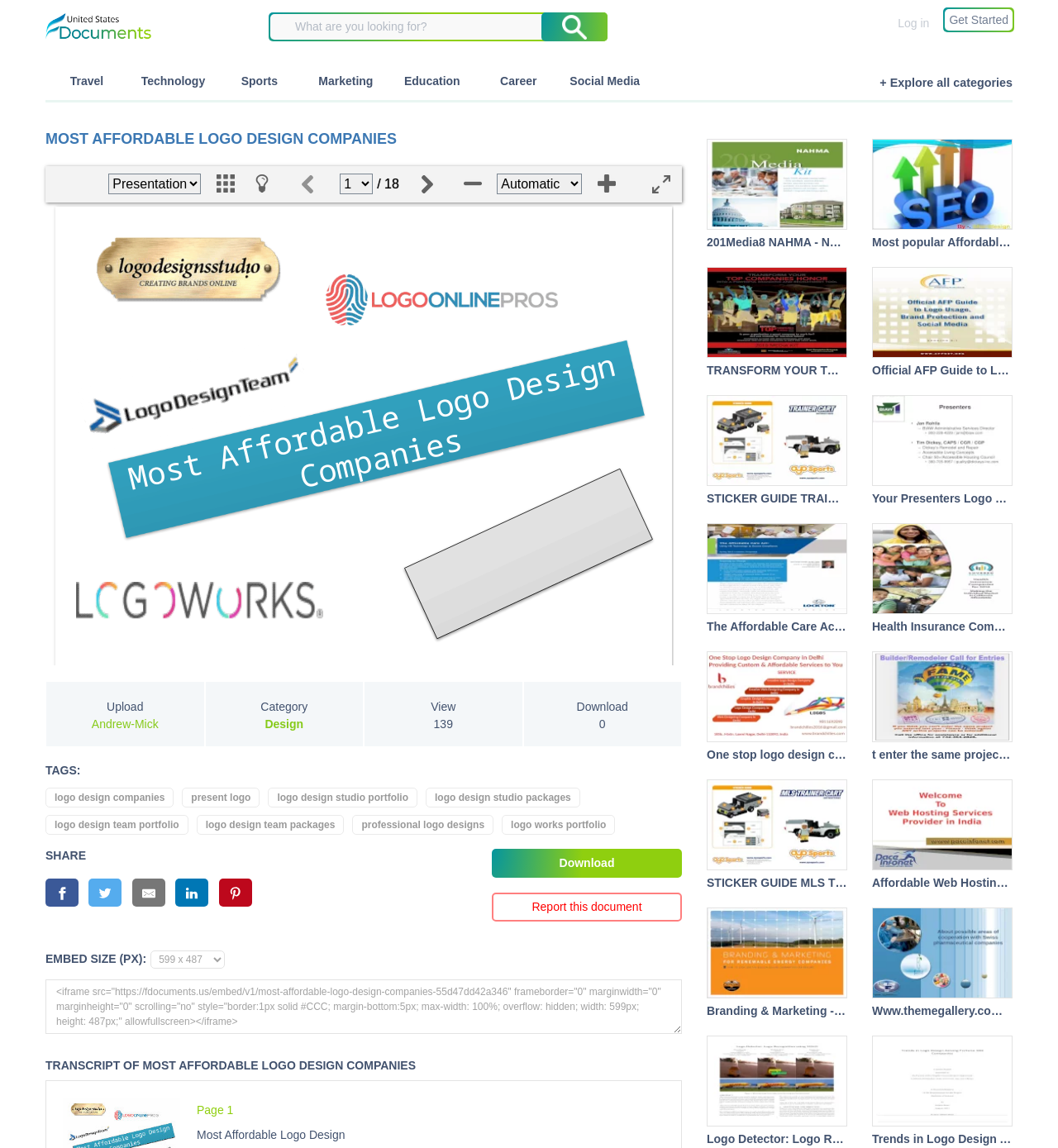What is the title or heading displayed on the webpage?

MOST AFFORDABLE LOGO DESIGN COMPANIES